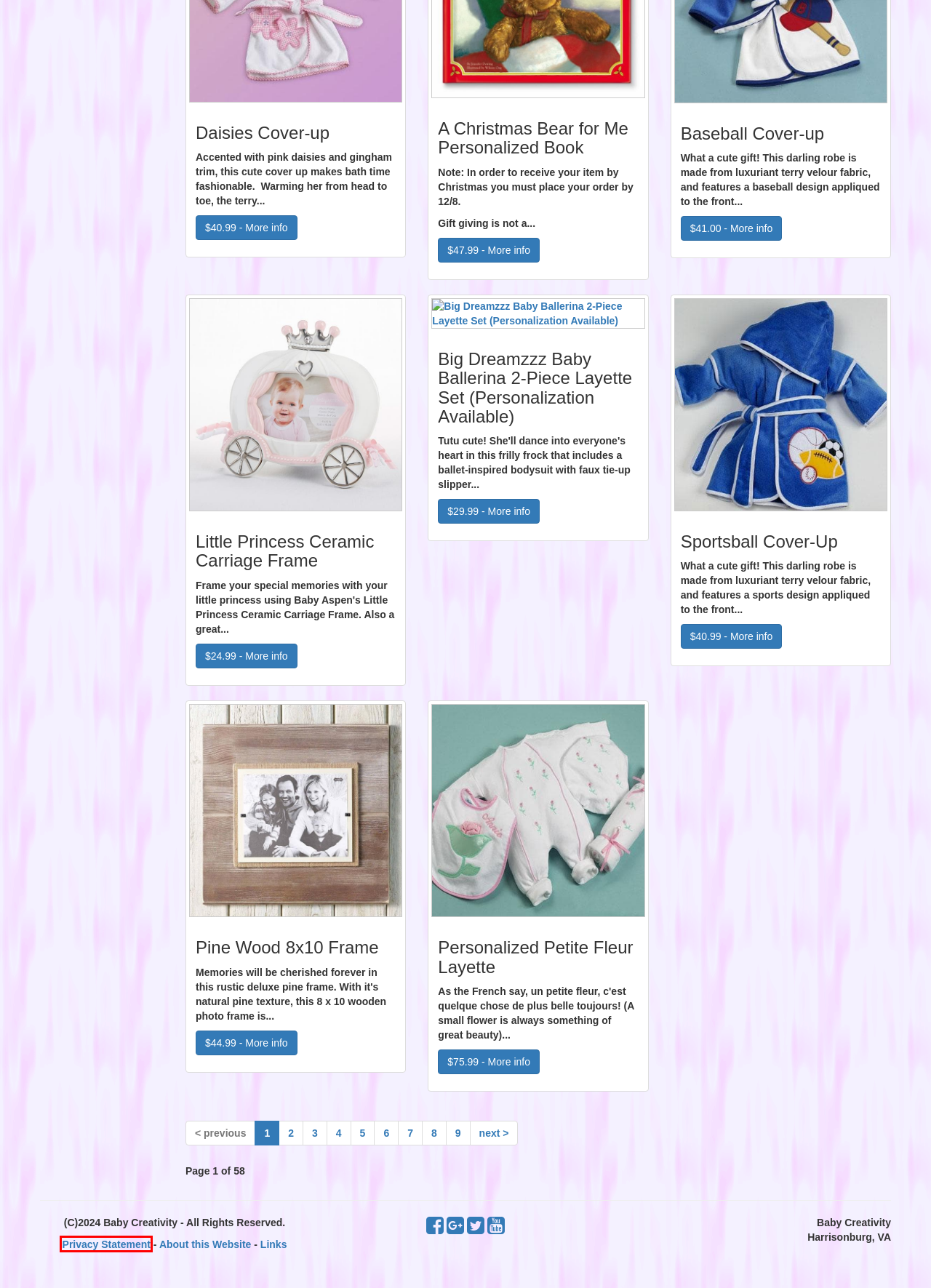Examine the screenshot of a webpage with a red bounding box around a specific UI element. Identify which webpage description best matches the new webpage that appears after clicking the element in the red bounding box. Here are the candidates:
A. Baby Creativity Links
B. All About Us
C. Pine Wood 8x10 Frame
D. Big Dreamzzz Baby Ballerina 2-Piece Layette Set  (Personalization Available)
E. Sportsball Cover-Up
F. Little Princess Ceramic Carriage Frame
G. Our Privacy Statement
H. Personalized Petite Fleur Layette

G